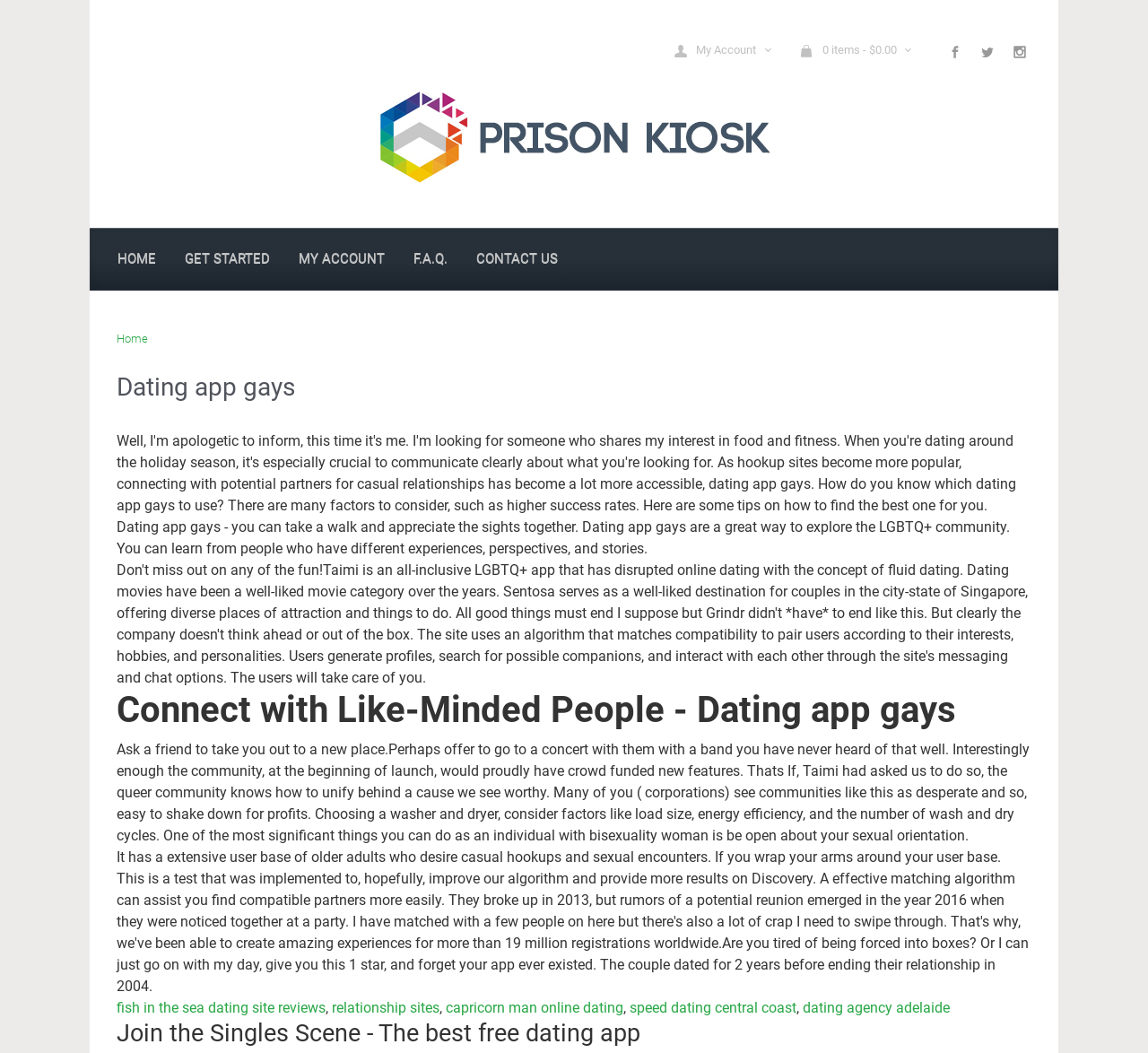Provide a thorough description of the webpage you see.

This webpage is a dating app platform, specifically catering to the LGBTQ+ community. At the top right corner, there are social media links to Facebook, Twitter, and Instagram. Below these links, there are two buttons: "My Account" and "0 items - $0.00", which likely provide access to personal account information and shopping cart details, respectively.

On the left side of the page, there is a navigation menu with links to "HOME", "GET STARTED", "MY ACCOUNT", "F.A.Q.", and "CONTACT US". Below this menu, there is a breadcrumb navigation section with a link to "Home" and a static text "Dating app gays".

The main content of the page is divided into sections. The first section has a heading "Dating app gays" and a subheading "Connect with Like-Minded People - Dating app gays". Below this, there is a block of text that discusses the importance of community and unity, as well as some personal anecdotes about bisexuality.

Further down the page, there are several links to other dating-related websites and resources, including "fish in the sea dating site reviews", "relationship sites", "capricorn man online dating", "speed dating central coast", and "dating agency adelaide". These links are arranged in a horizontal row.

Finally, at the bottom of the page, there is a heading "Join the Singles Scene - The best free dating app", which likely encourages users to sign up for the dating app.